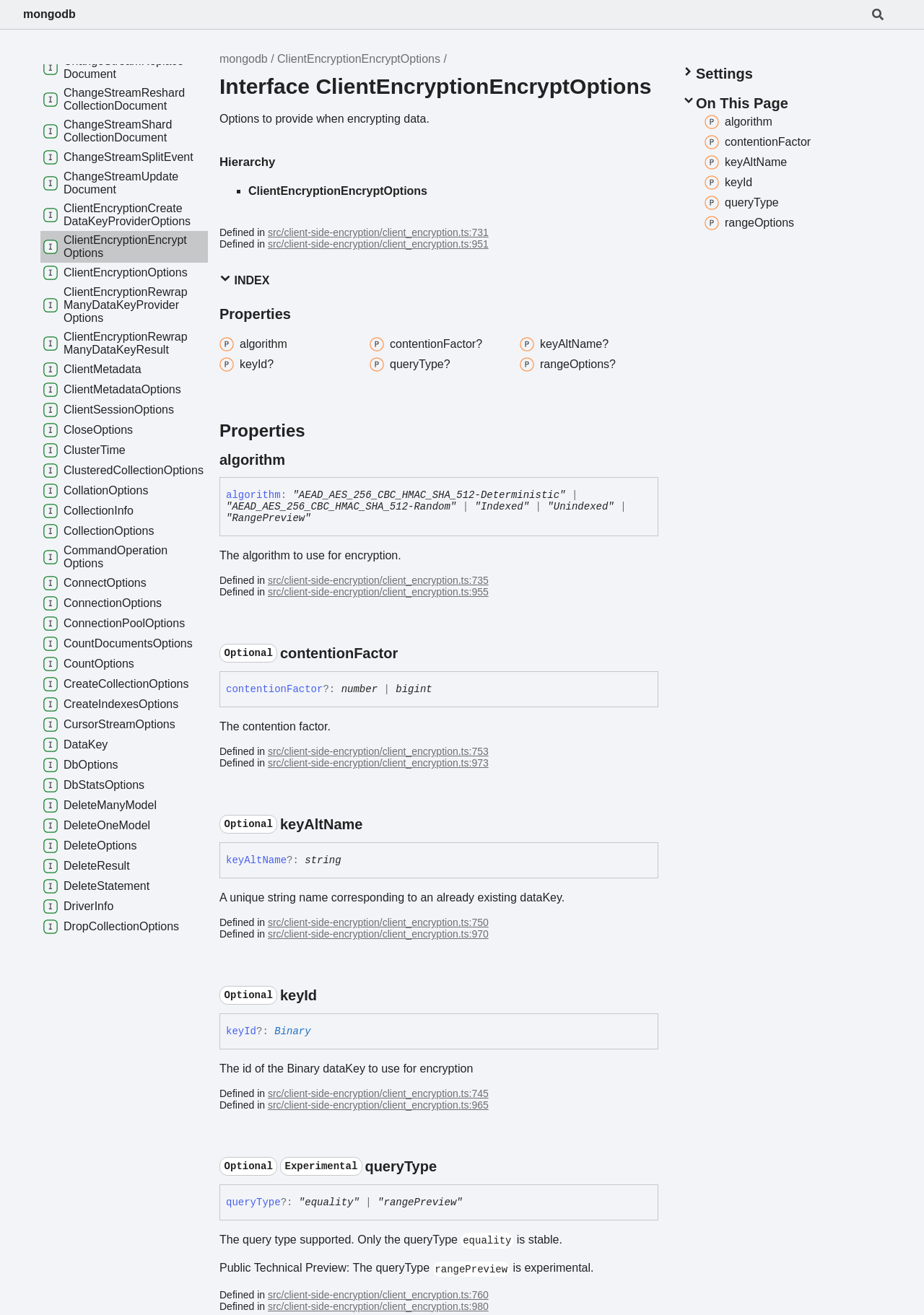Given the following UI element description: "ClientMetadata", find the bounding box coordinates in the webpage screenshot.

[0.044, 0.273, 0.156, 0.289]